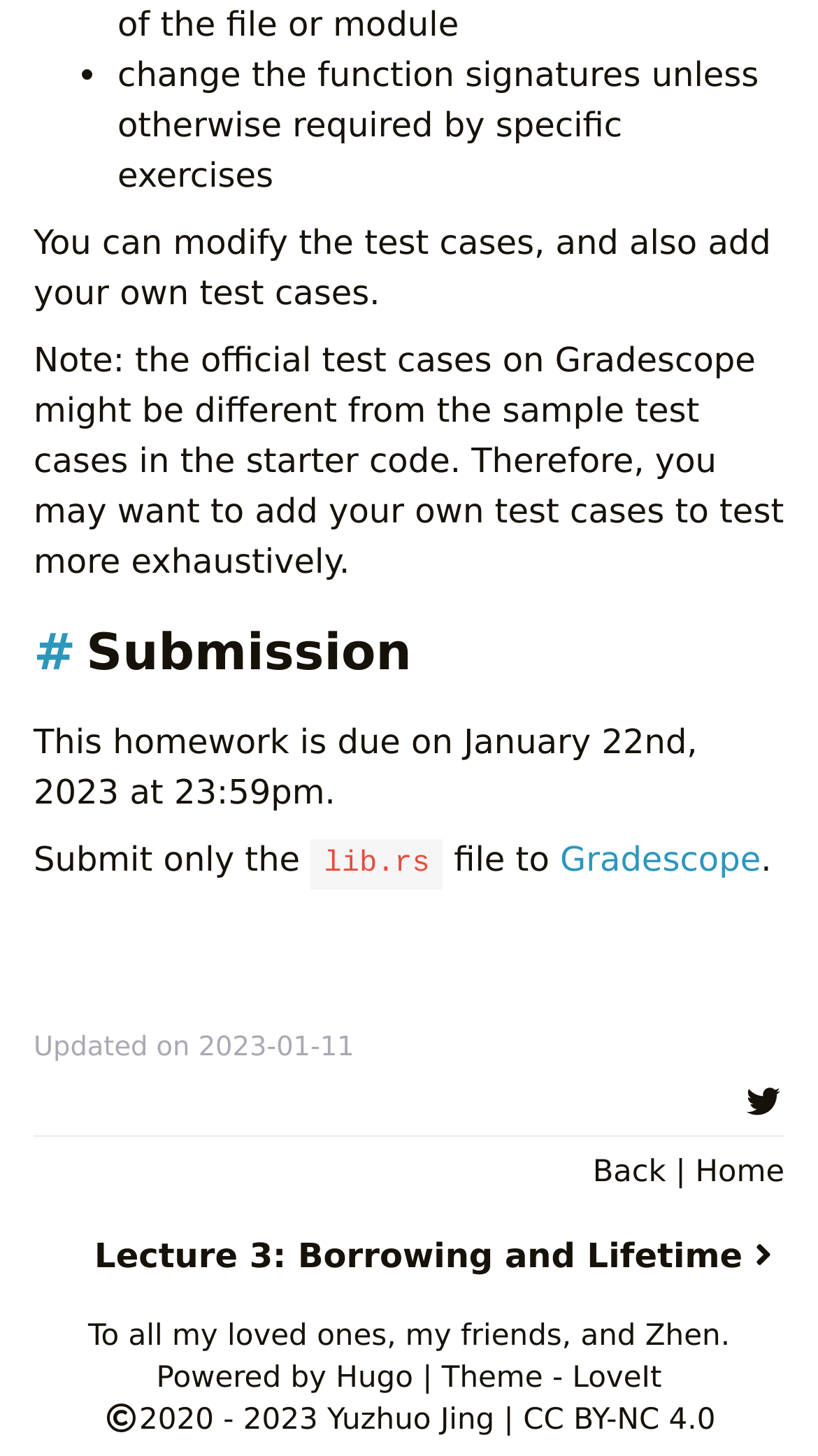Please determine the bounding box coordinates for the UI element described as: "title="Share on Twitter"".

[0.908, 0.728, 0.959, 0.755]